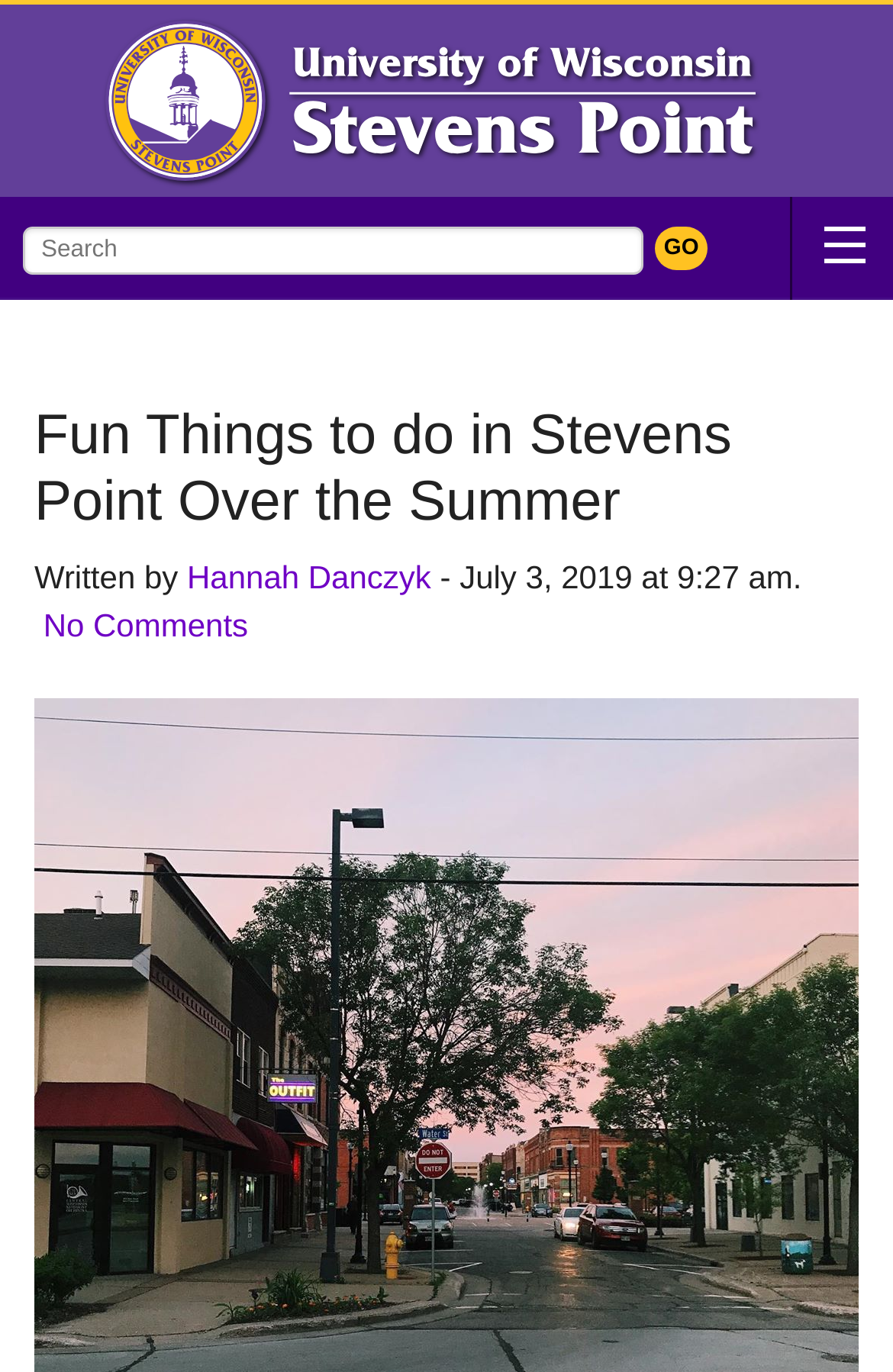How many comments are there on the article?
Please interpret the details in the image and answer the question thoroughly.

I found the answer by looking at the link element with the text 'No Comments on Fun Things to do in Stevens Point Over the Summer' which is located below the heading 'Fun Things to do in Stevens Point Over the Summer'.